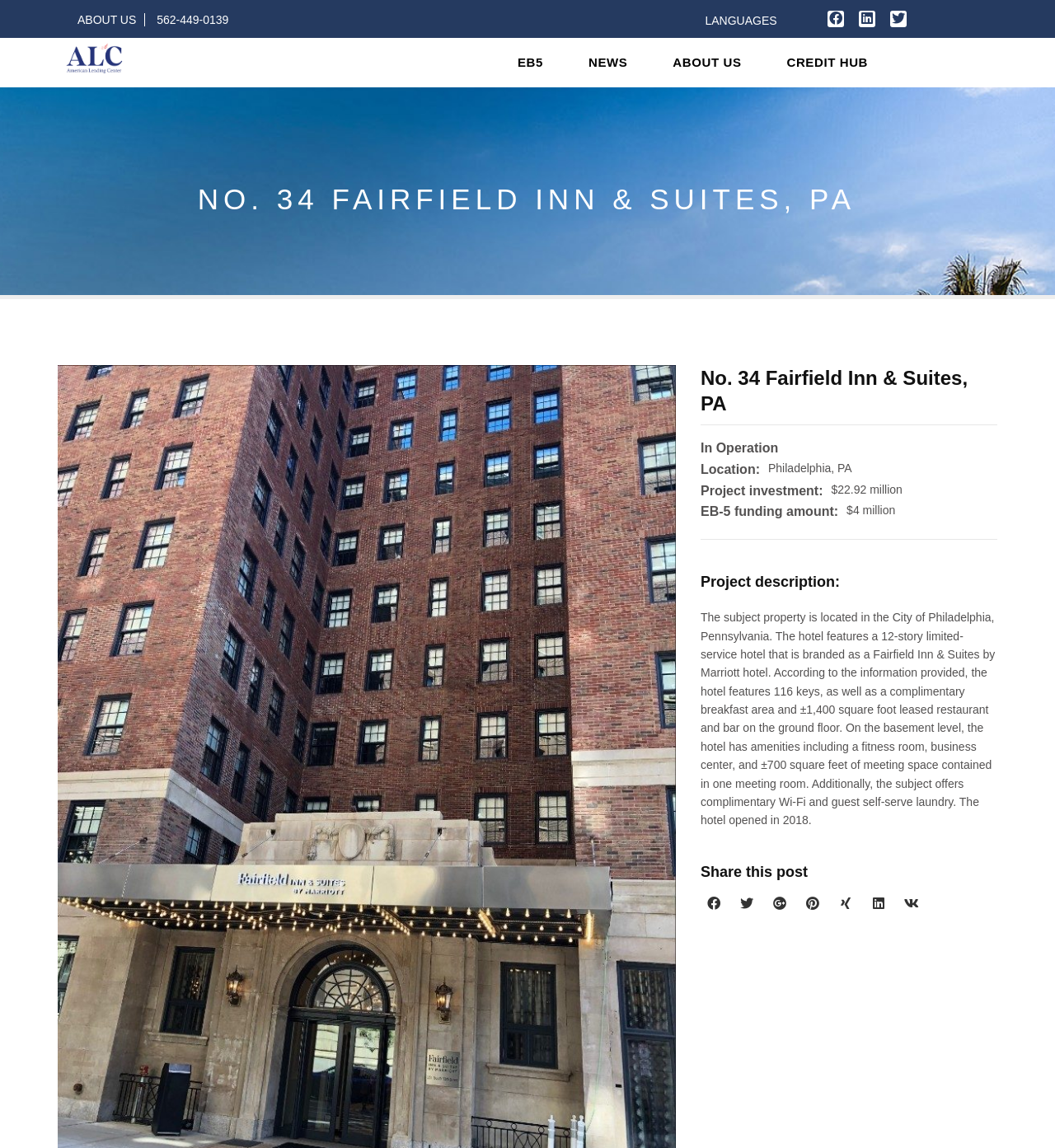Determine the bounding box coordinates of the region to click in order to accomplish the following instruction: "Click ABOUT US". Provide the coordinates as four float numbers between 0 and 1, specifically [left, top, right, bottom].

[0.073, 0.011, 0.138, 0.023]